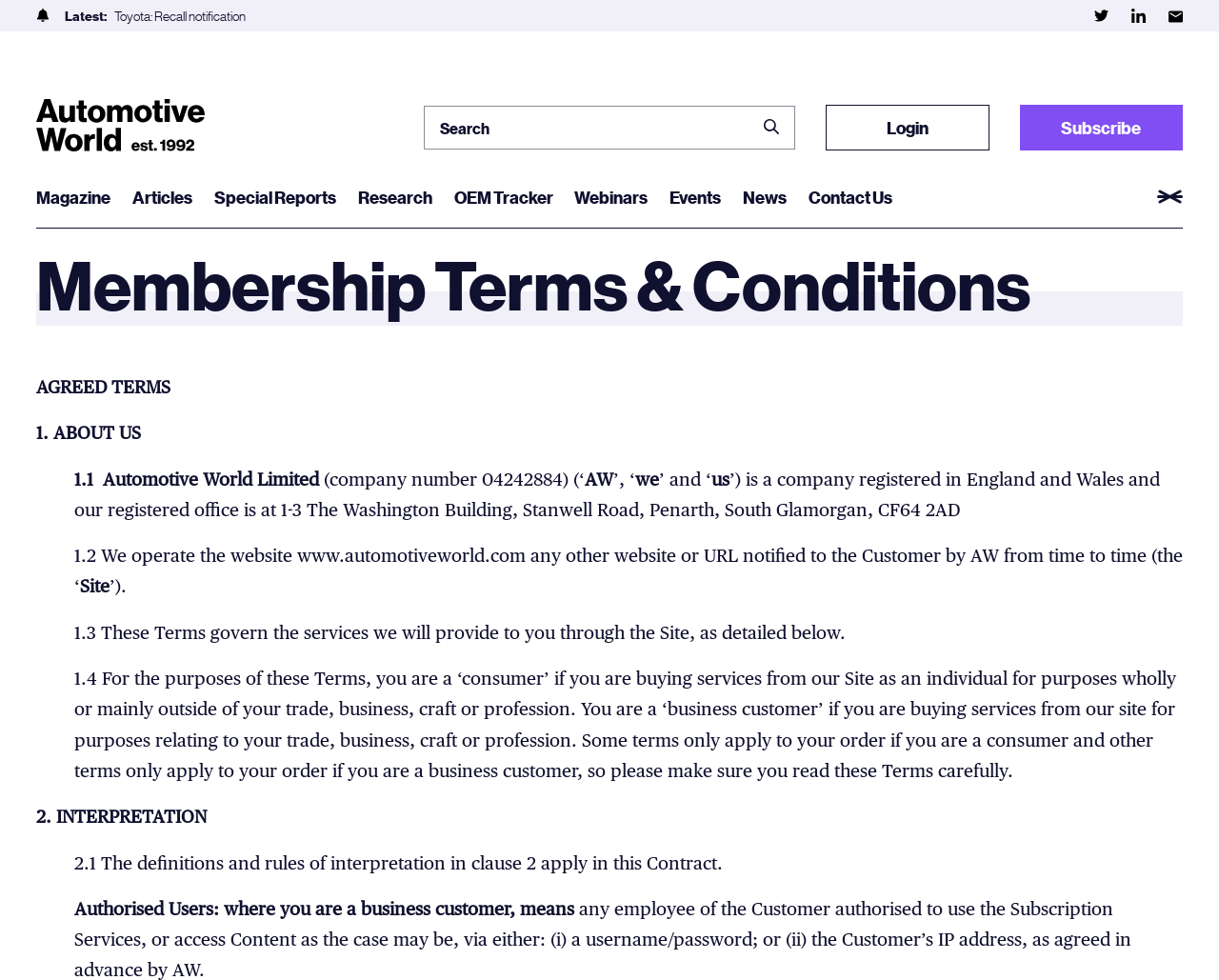Please identify the coordinates of the bounding box that should be clicked to fulfill this instruction: "Read the latest news".

[0.609, 0.19, 0.645, 0.212]